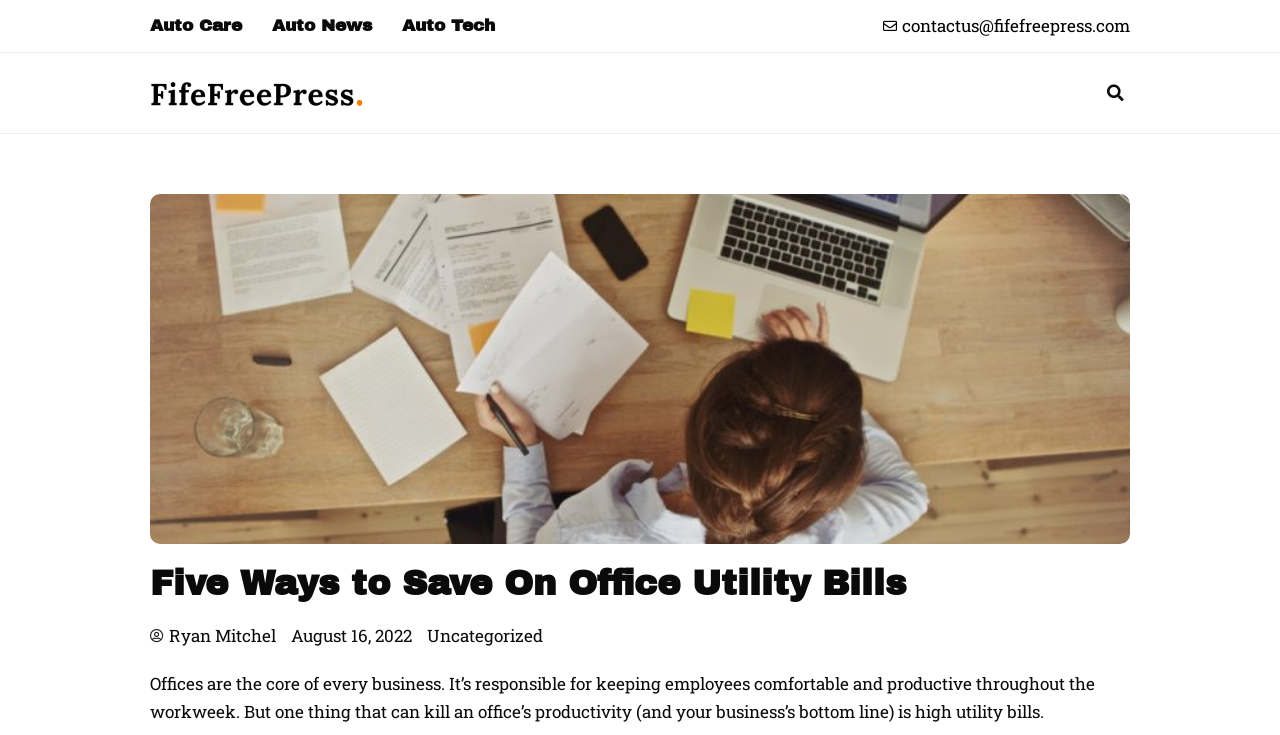Kindly respond to the following question with a single word or a brief phrase: 
What is the date of the article?

August 16, 2022